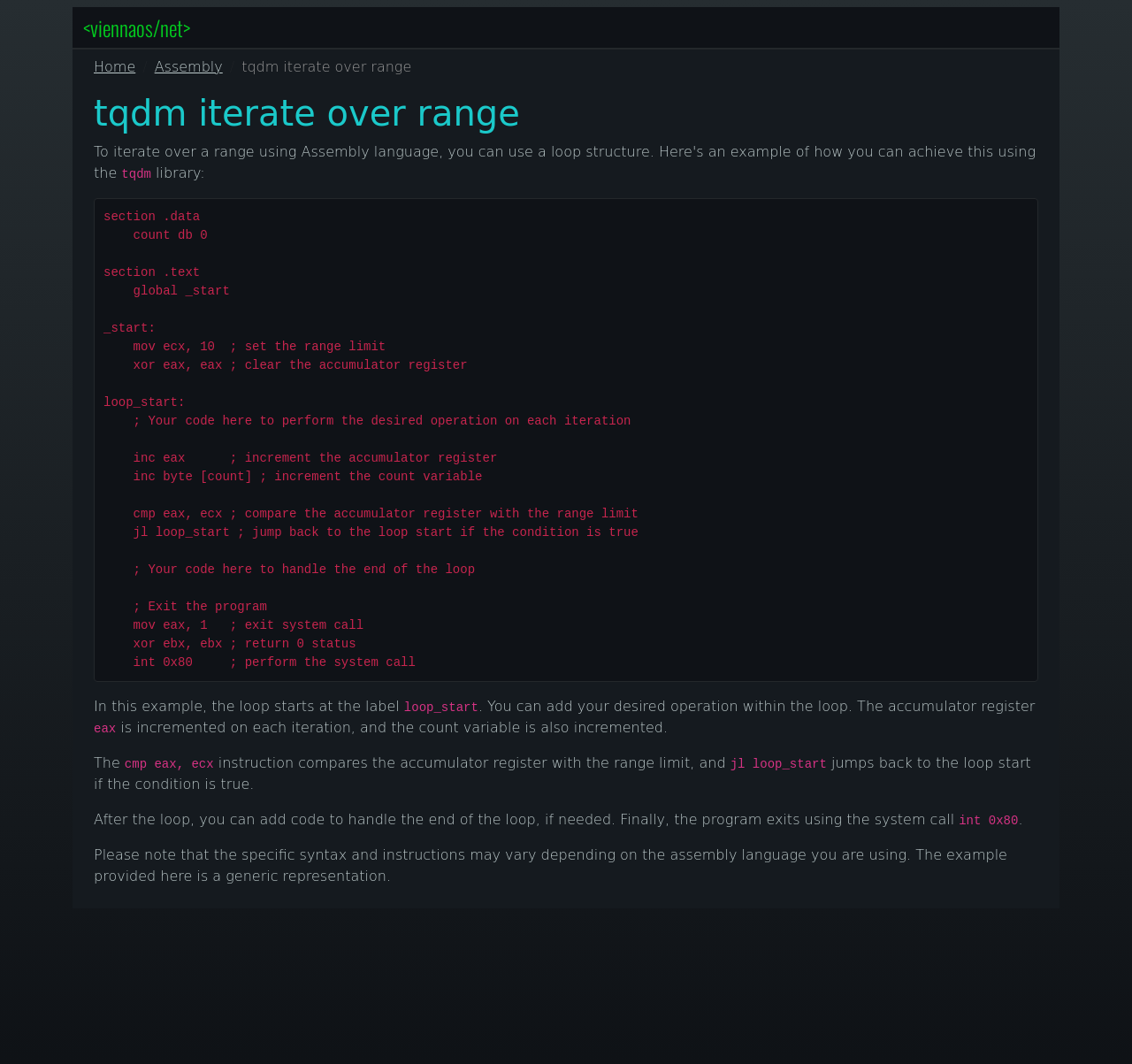What is the purpose of the code snippet?
Using the image as a reference, give an elaborate response to the question.

The code snippet is an assembly language program that demonstrates how to iterate over a range using a loop. The loop starts at the label 'loop_start' and increments the accumulator register and the count variable on each iteration, until the accumulator register reaches the range limit.